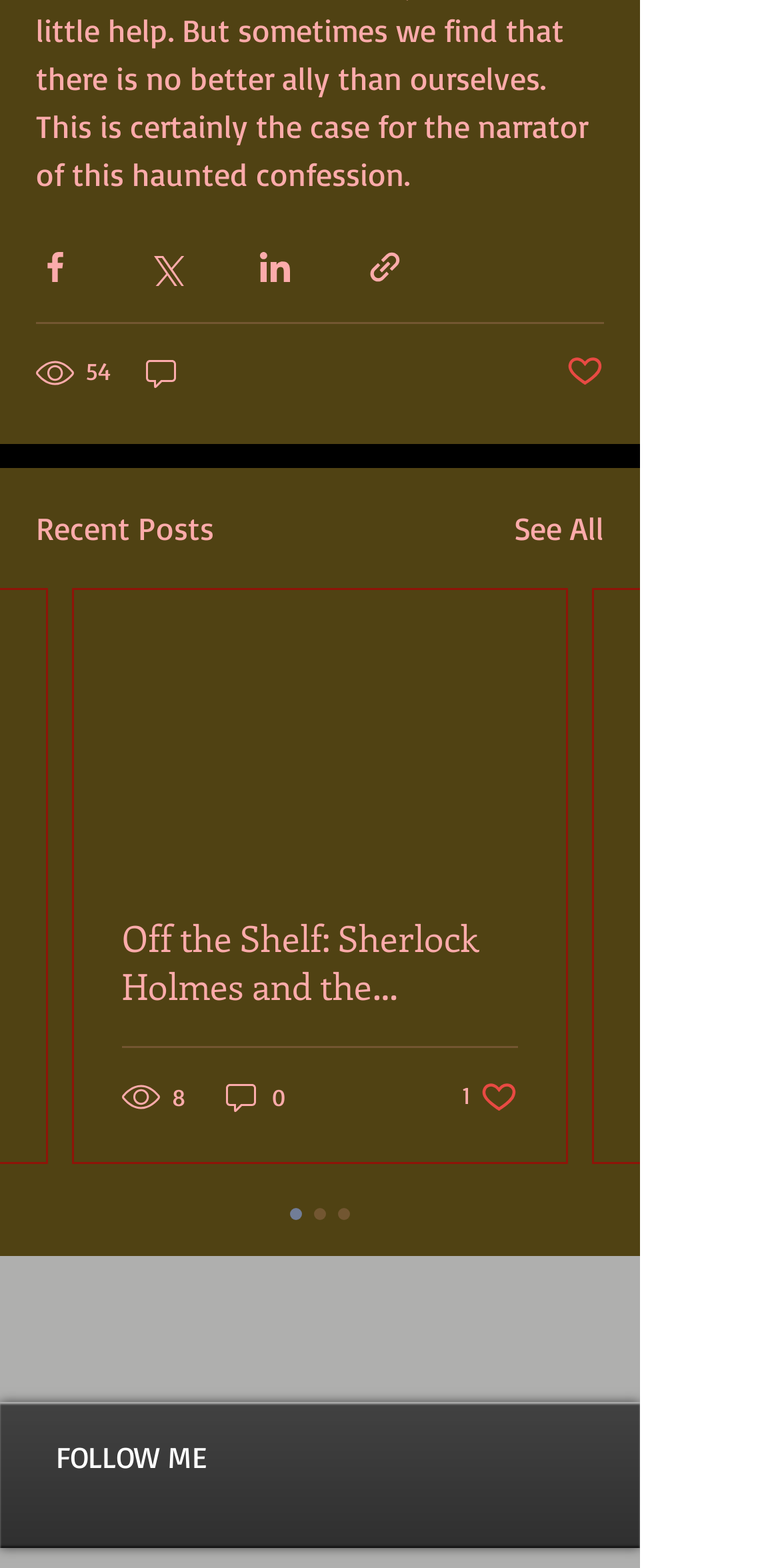Please specify the bounding box coordinates of the clickable region necessary for completing the following instruction: "Follow on Facebook". The coordinates must consist of four float numbers between 0 and 1, i.e., [left, top, right, bottom].

[0.413, 0.905, 0.503, 0.949]